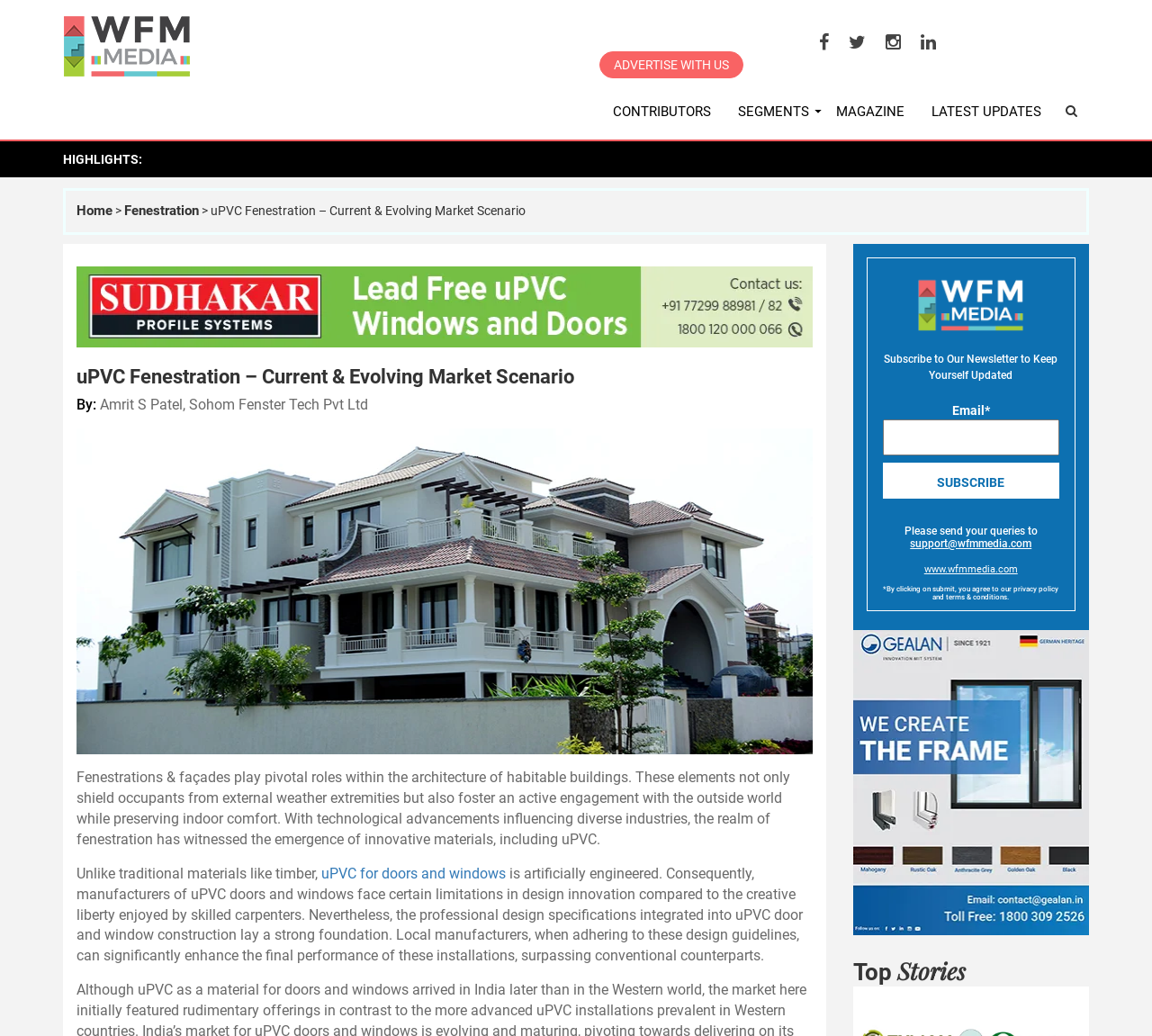Extract the main title from the webpage.

uPVC Fenestration – Current & Evolving Market Scenario